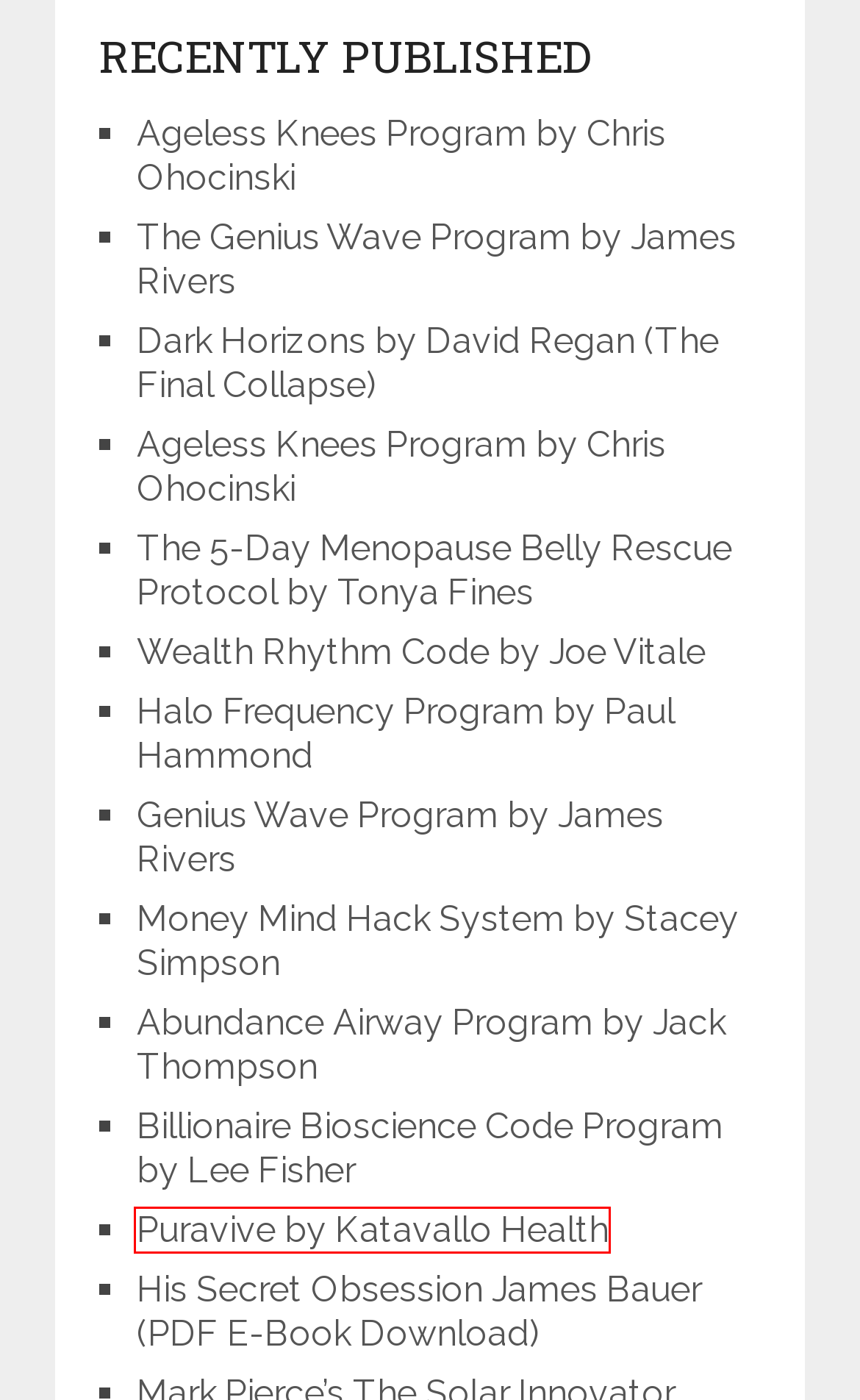Analyze the screenshot of a webpage that features a red rectangle bounding box. Pick the webpage description that best matches the new webpage you would see after clicking on the element within the red bounding box. Here are the candidates:
A. Genius Wave Program by James Rivers - BakerBooks
B. Dark Horizons by David Regan (The Final Collapse) - BakerBooks
C. Ageless Knees Program by Chris Ohocinski - BakerBooks
D. The 5-Day Menopause Belly Rescue Protocol by Tonya Fines - BakerBooks
E. Halo Frequency Program by Paul Hammond - BakerBooks
F. Abundance Airway Program by Jack Thompson - BakerBooks
G. His Secret Obsession James Bauer (PDF E-Book Download) - BakerBooks
H. Puravive by Katavallo Health - BakerBooks

H